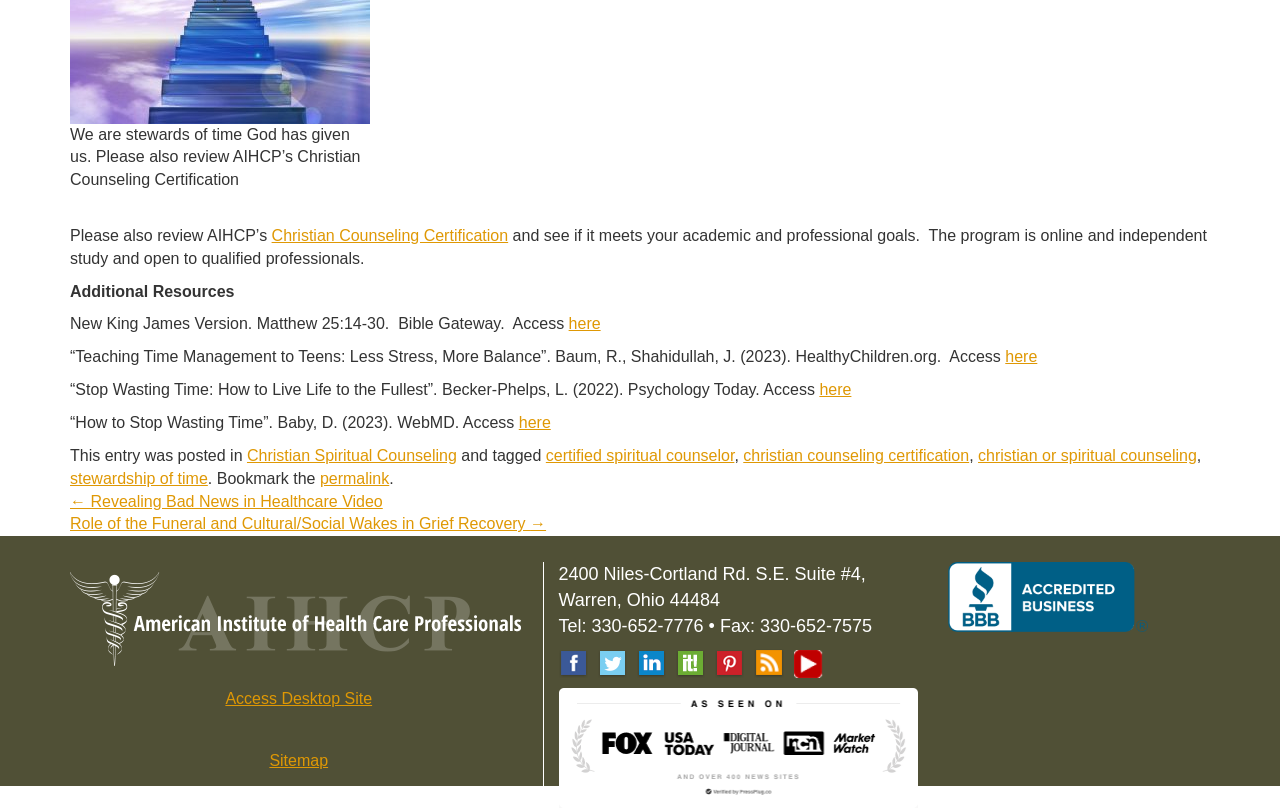Determine the bounding box coordinates of the clickable area required to perform the following instruction: "Visit the permalink". The coordinates should be represented as four float numbers between 0 and 1: [left, top, right, bottom].

[0.25, 0.581, 0.304, 0.602]